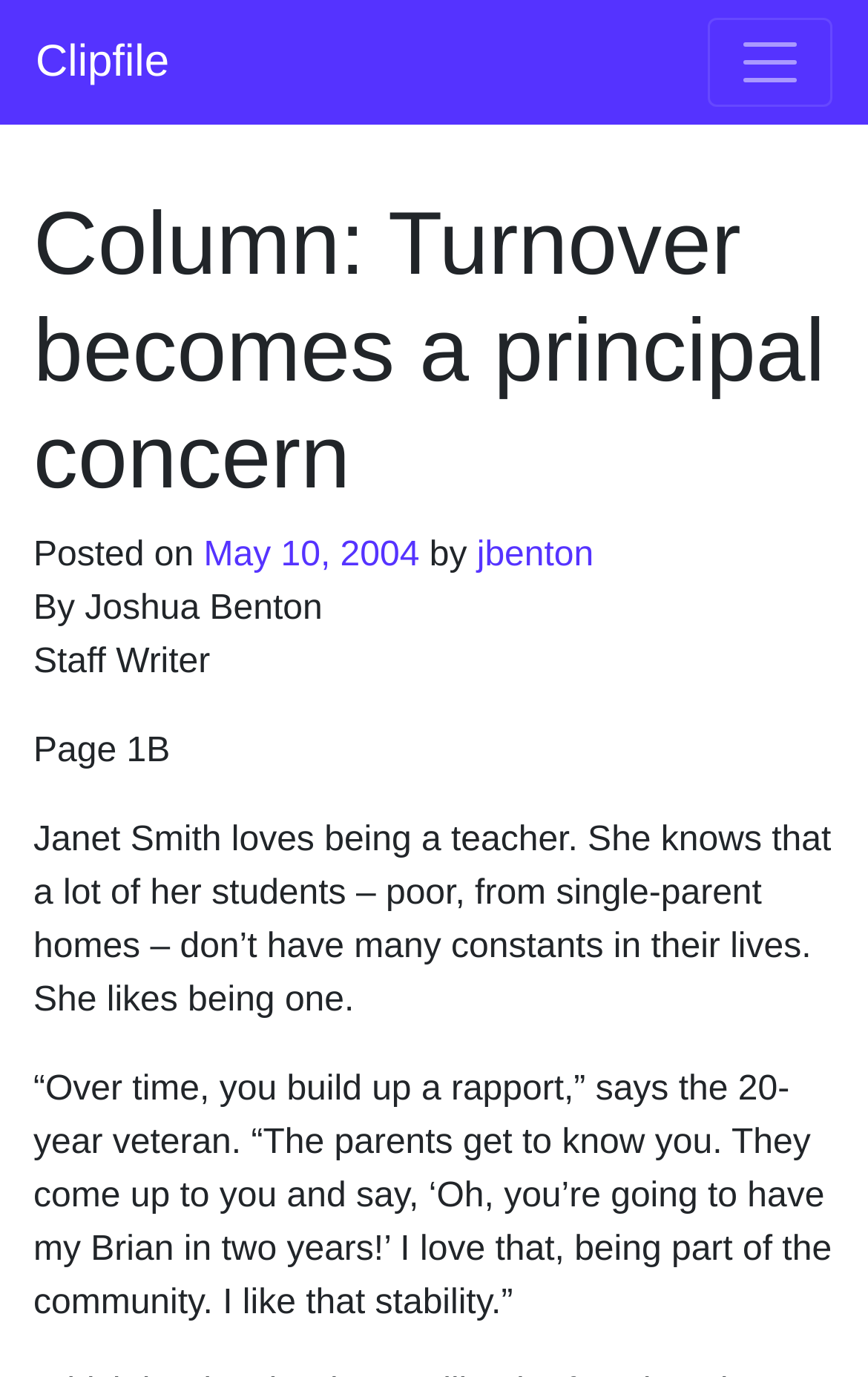What is the date of the article?
Could you give a comprehensive explanation in response to this question?

The text mentions 'Posted on May 10, 2004' which indicates the date of the article.